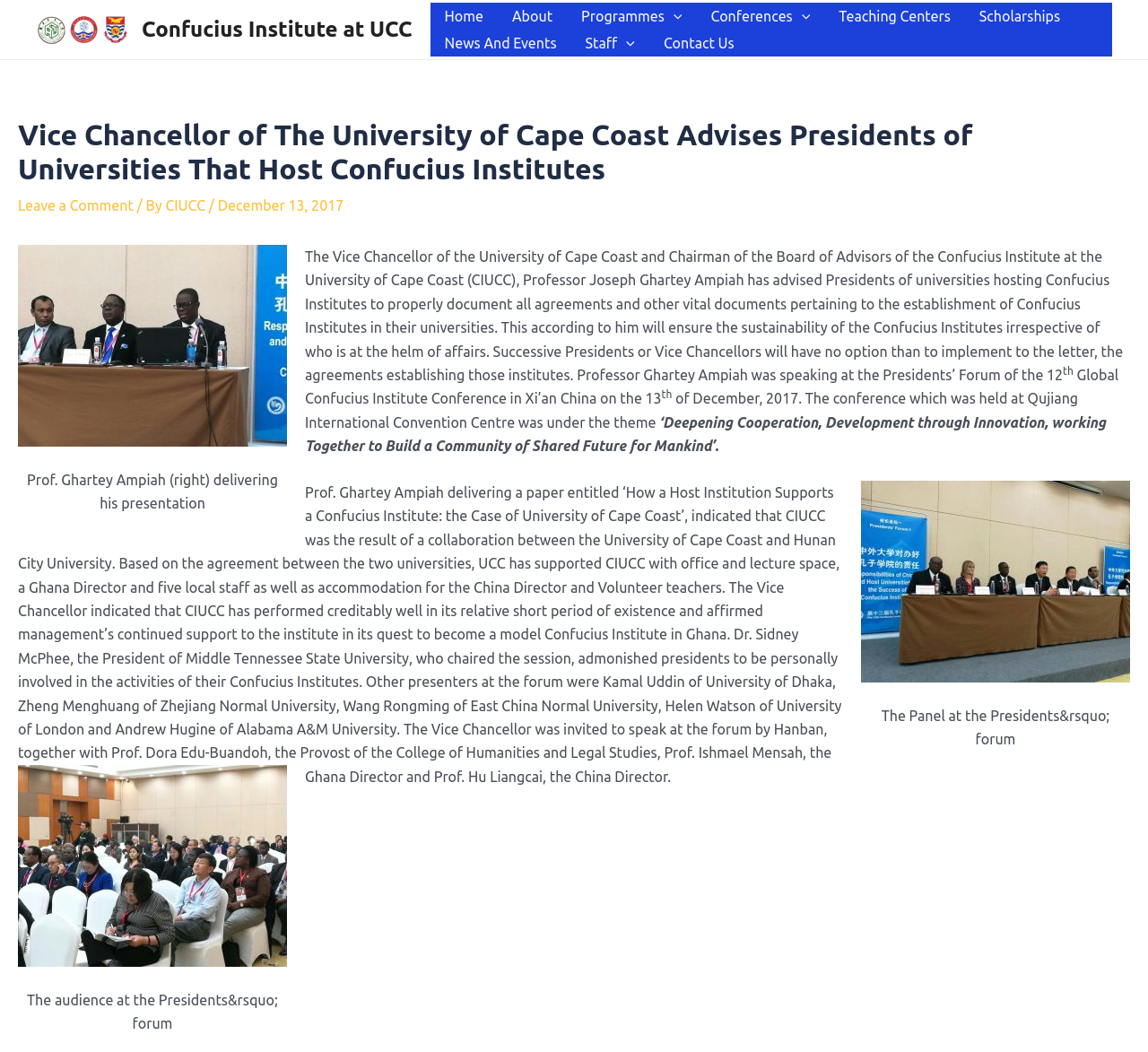Using floating point numbers between 0 and 1, provide the bounding box coordinates in the format (top-left x, top-left y, bottom-right x, bottom-right y). Locate the UI element described here: Contact Us

[0.566, 0.028, 0.652, 0.054]